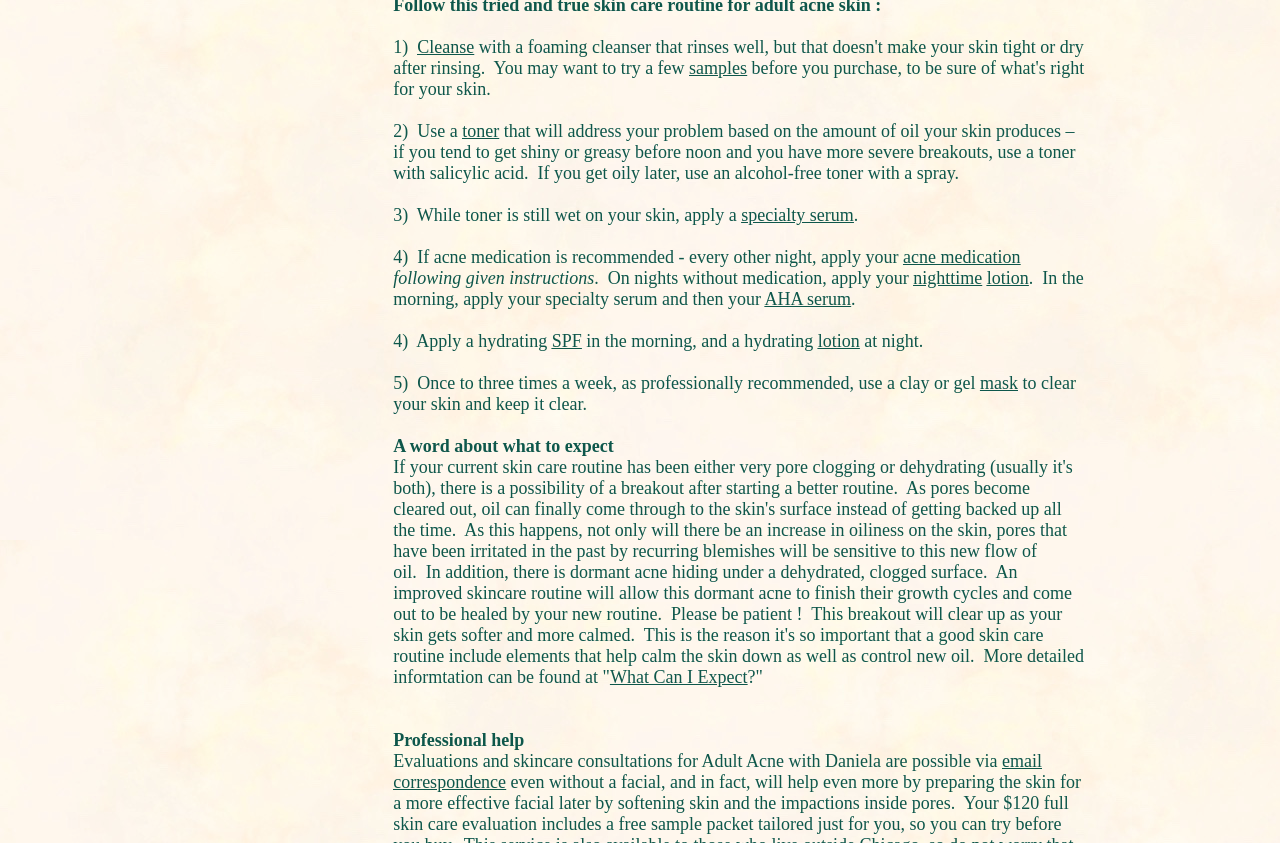How can evaluations and skincare consultations be done with Daniela?
Give a thorough and detailed response to the question.

The text states that evaluations and skincare consultations for Adult Acne with Daniela are possible via email correspondence, which means that you can contact Daniela through email to get a consultation or evaluation.